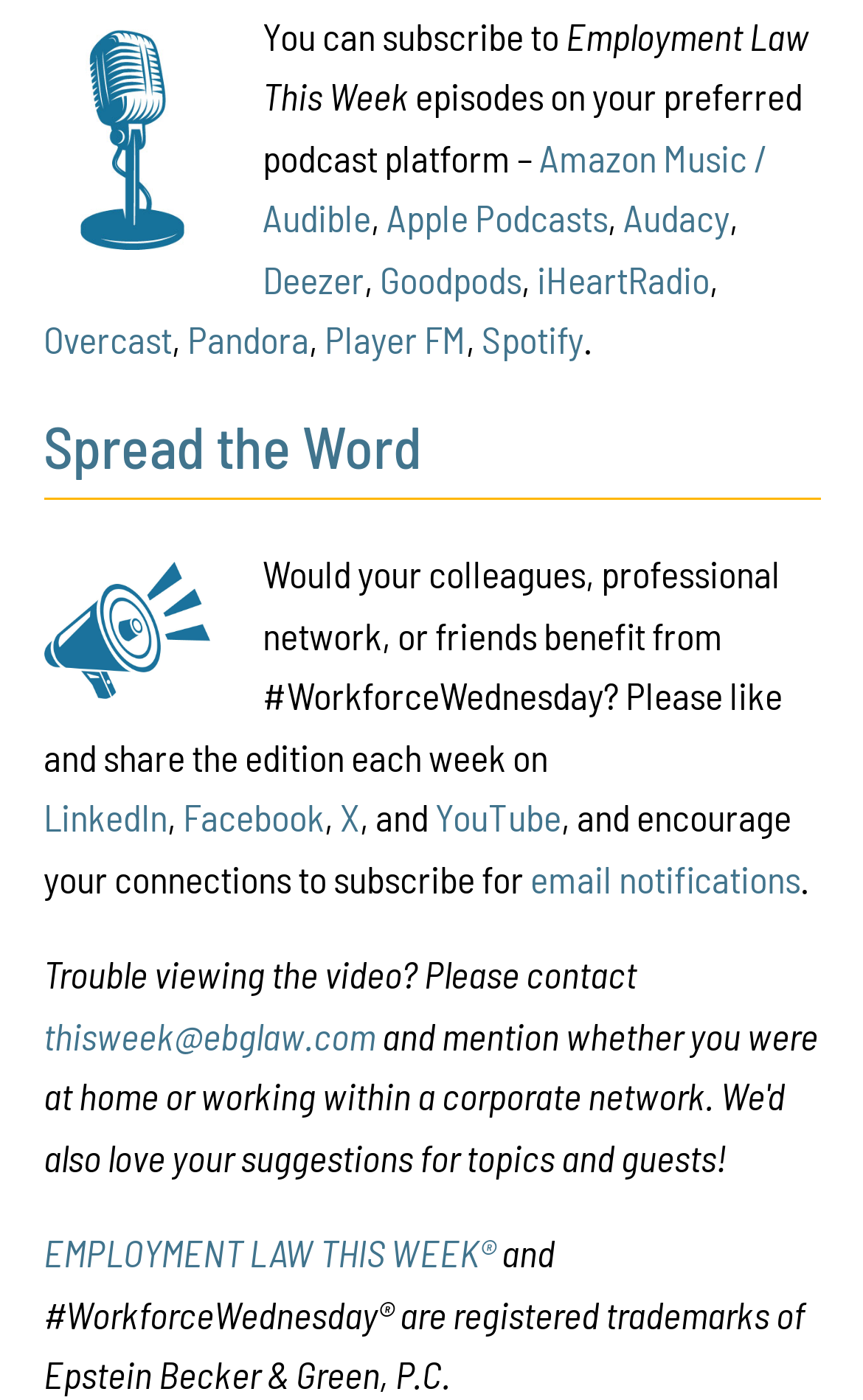Locate the bounding box coordinates of the element I should click to achieve the following instruction: "Contact thisweek@ebglaw.com for trouble viewing the video".

[0.05, 0.723, 0.435, 0.755]